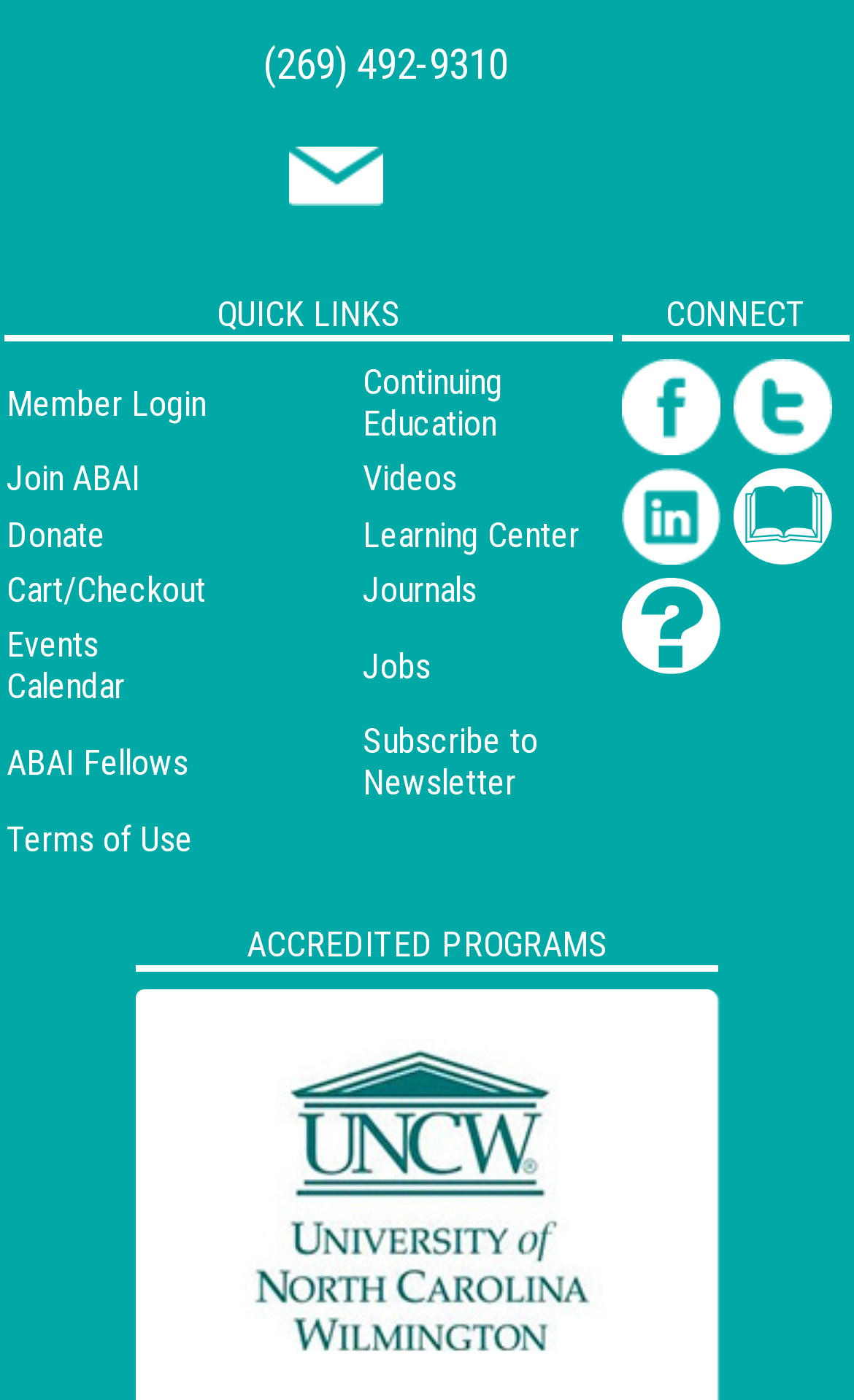Please indicate the bounding box coordinates for the clickable area to complete the following task: "View Continuing Education". The coordinates should be specified as four float numbers between 0 and 1, i.e., [left, top, right, bottom].

[0.425, 0.258, 0.589, 0.317]